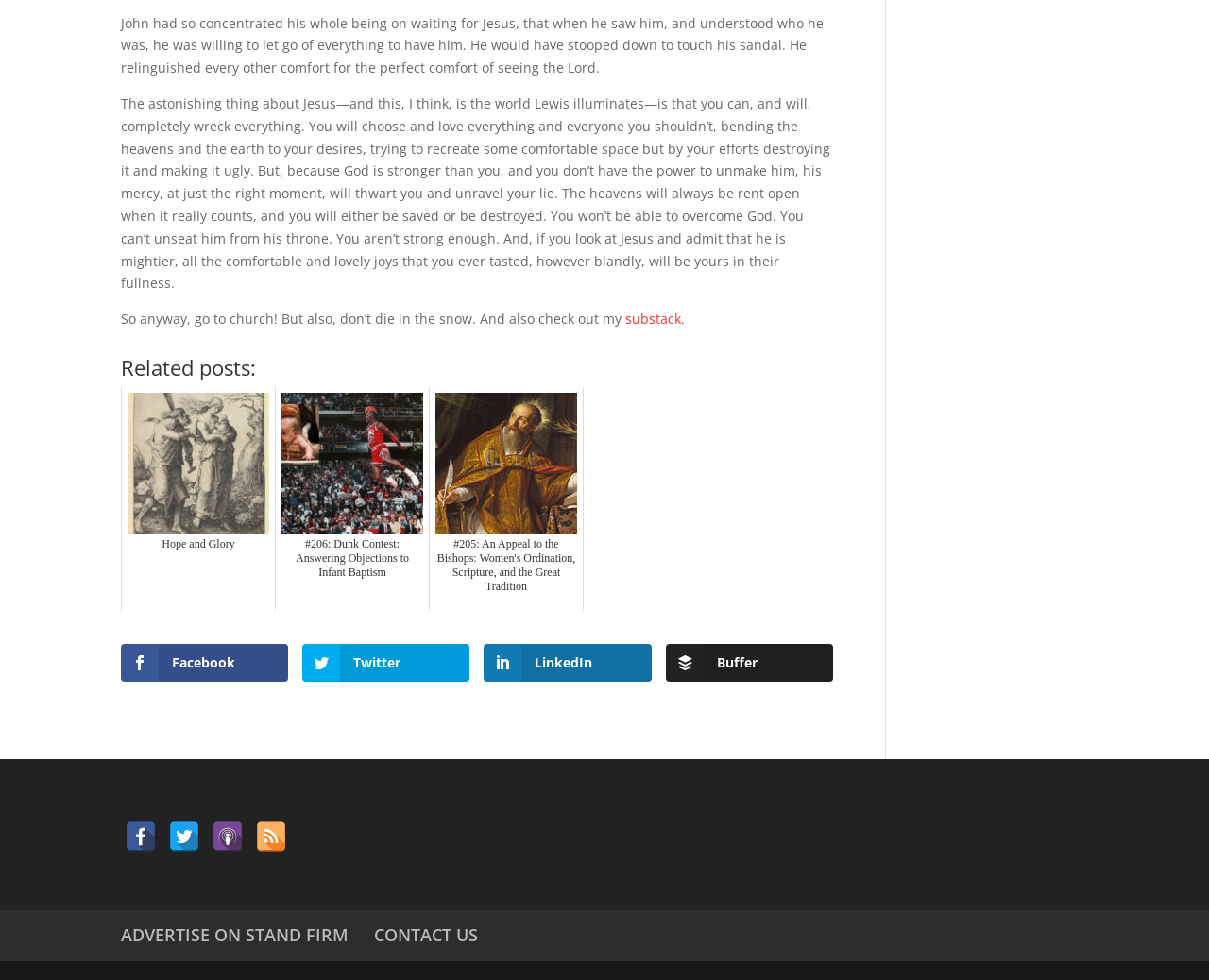Determine the bounding box coordinates of the section to be clicked to follow the instruction: "Subscribe to the newsletter". The coordinates should be given as four float numbers between 0 and 1, formatted as [left, top, right, bottom].

None